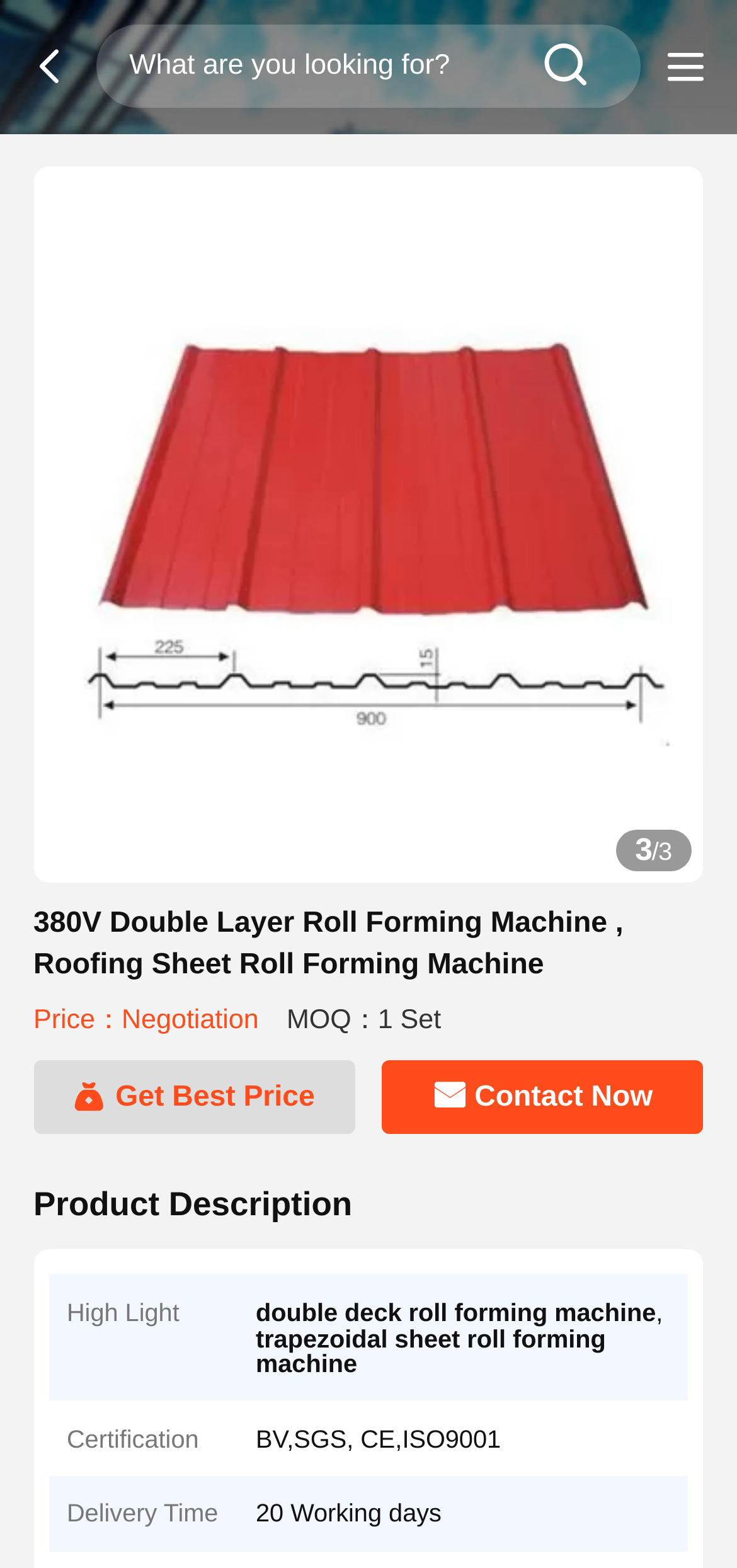Based on the element description: "parent_node: search btn", identify the bounding box coordinates for this UI element. The coordinates must be four float numbers between 0 and 1, listed as [left, top, right, bottom].

[0.034, 0.016, 0.13, 0.069]